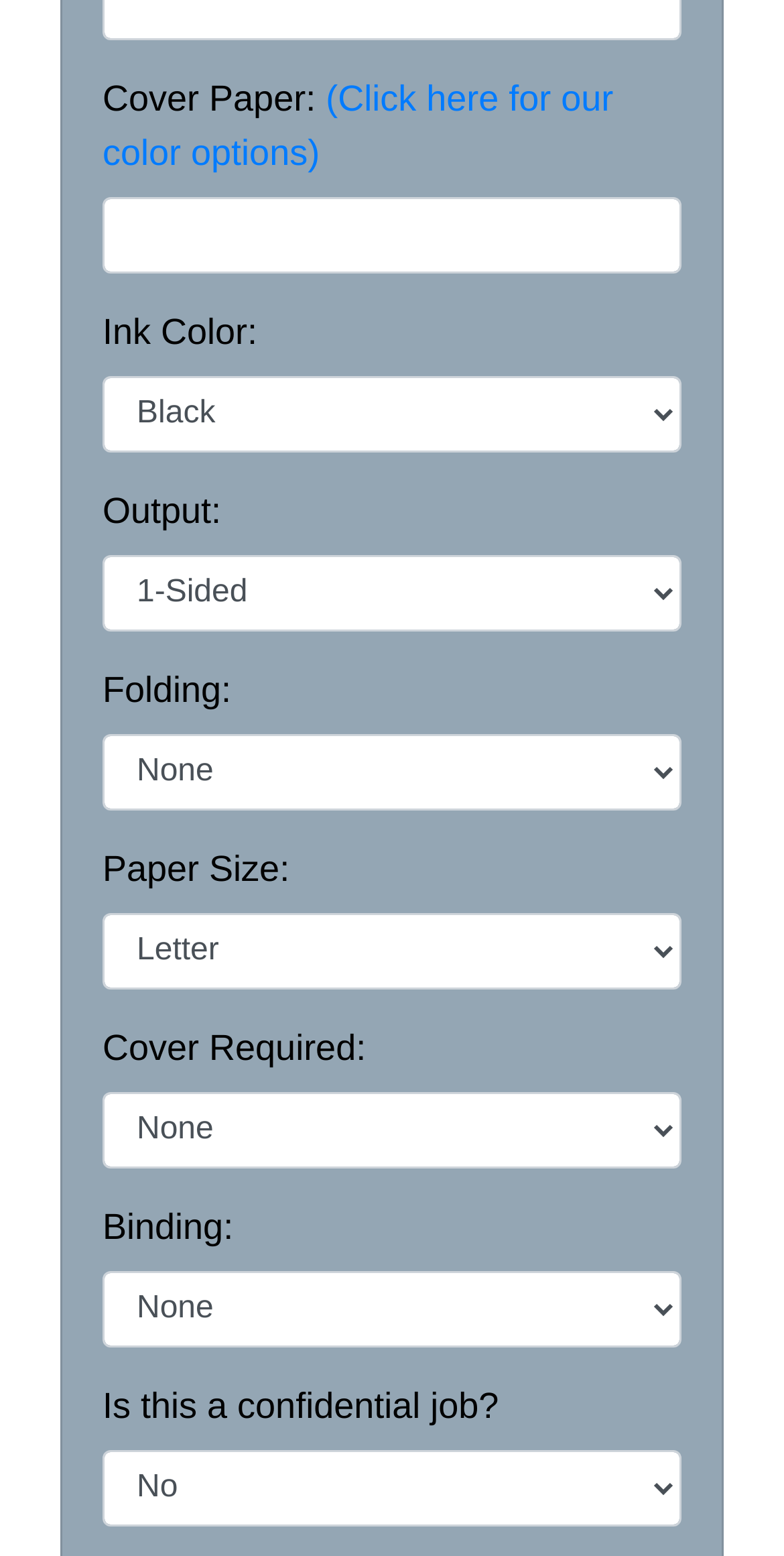Specify the bounding box coordinates of the region I need to click to perform the following instruction: "Select a cover paper option". The coordinates must be four float numbers in the range of 0 to 1, i.e., [left, top, right, bottom].

[0.131, 0.126, 0.869, 0.175]